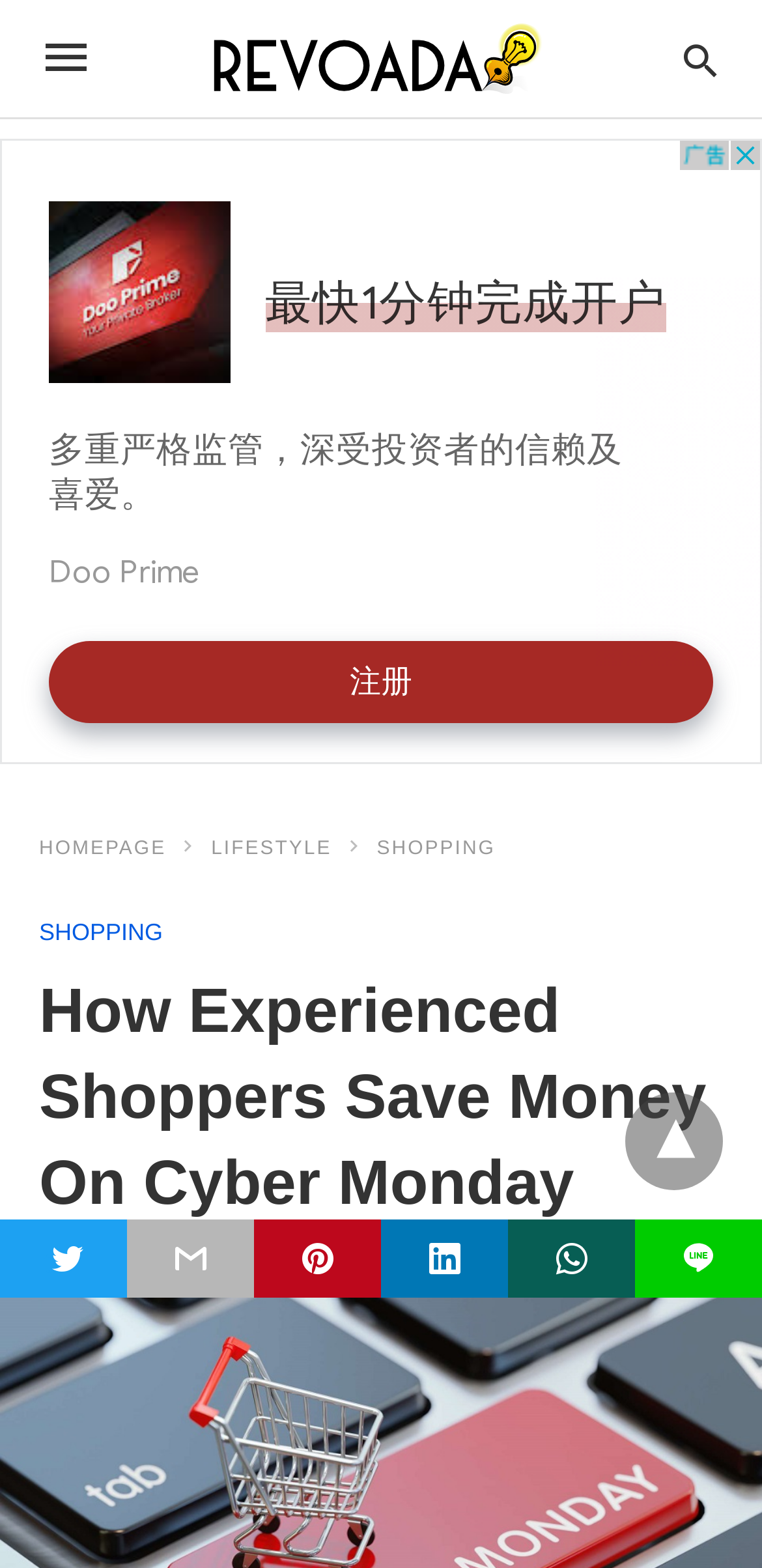Find the bounding box coordinates of the clickable element required to execute the following instruction: "go to homepage". Provide the coordinates as four float numbers between 0 and 1, i.e., [left, top, right, bottom].

[0.051, 0.535, 0.264, 0.548]